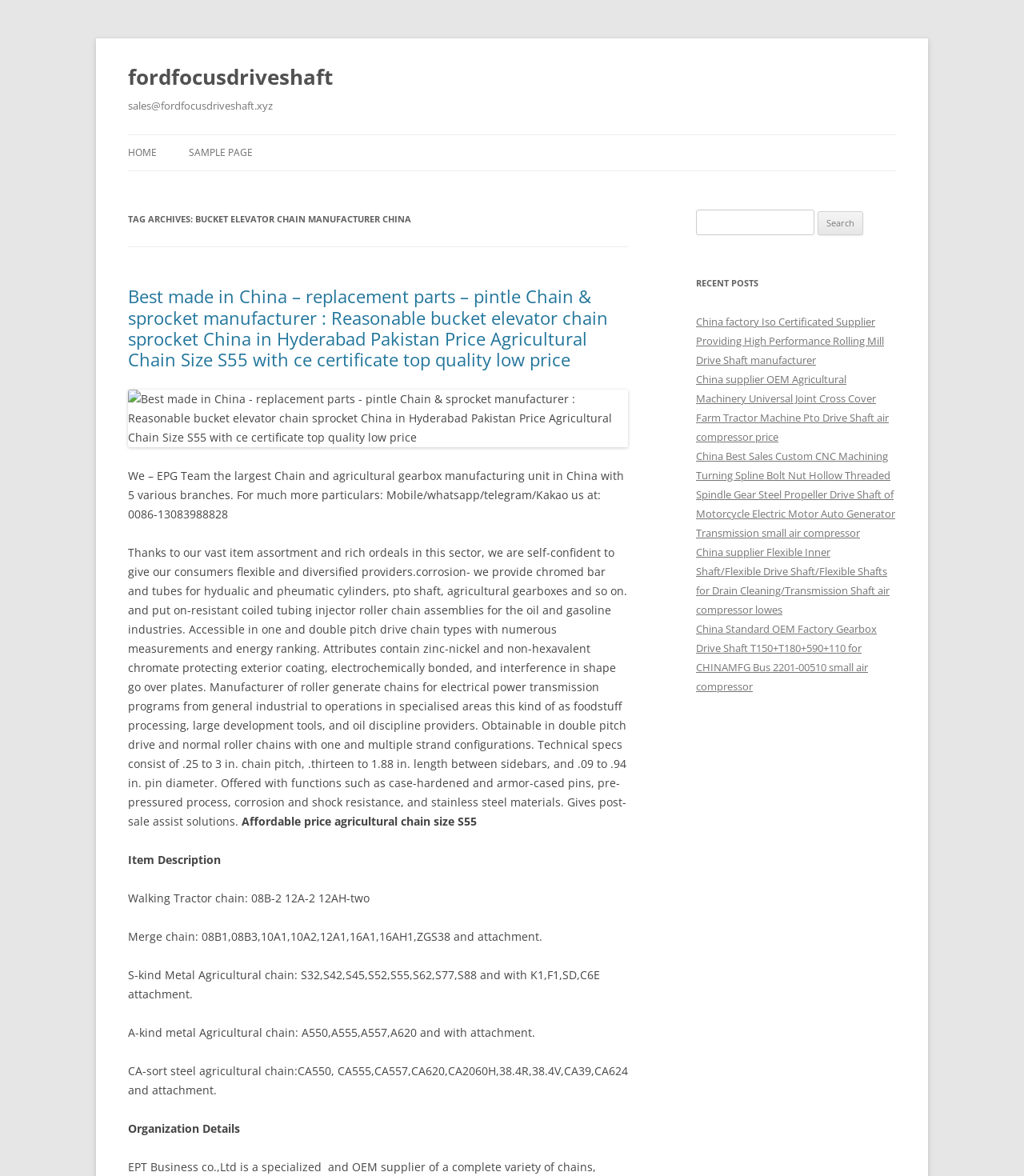Given the element description Sample Page, specify the bounding box coordinates of the corresponding UI element in the format (top-left x, top-left y, bottom-right x, bottom-right y). All values must be between 0 and 1.

[0.184, 0.115, 0.247, 0.145]